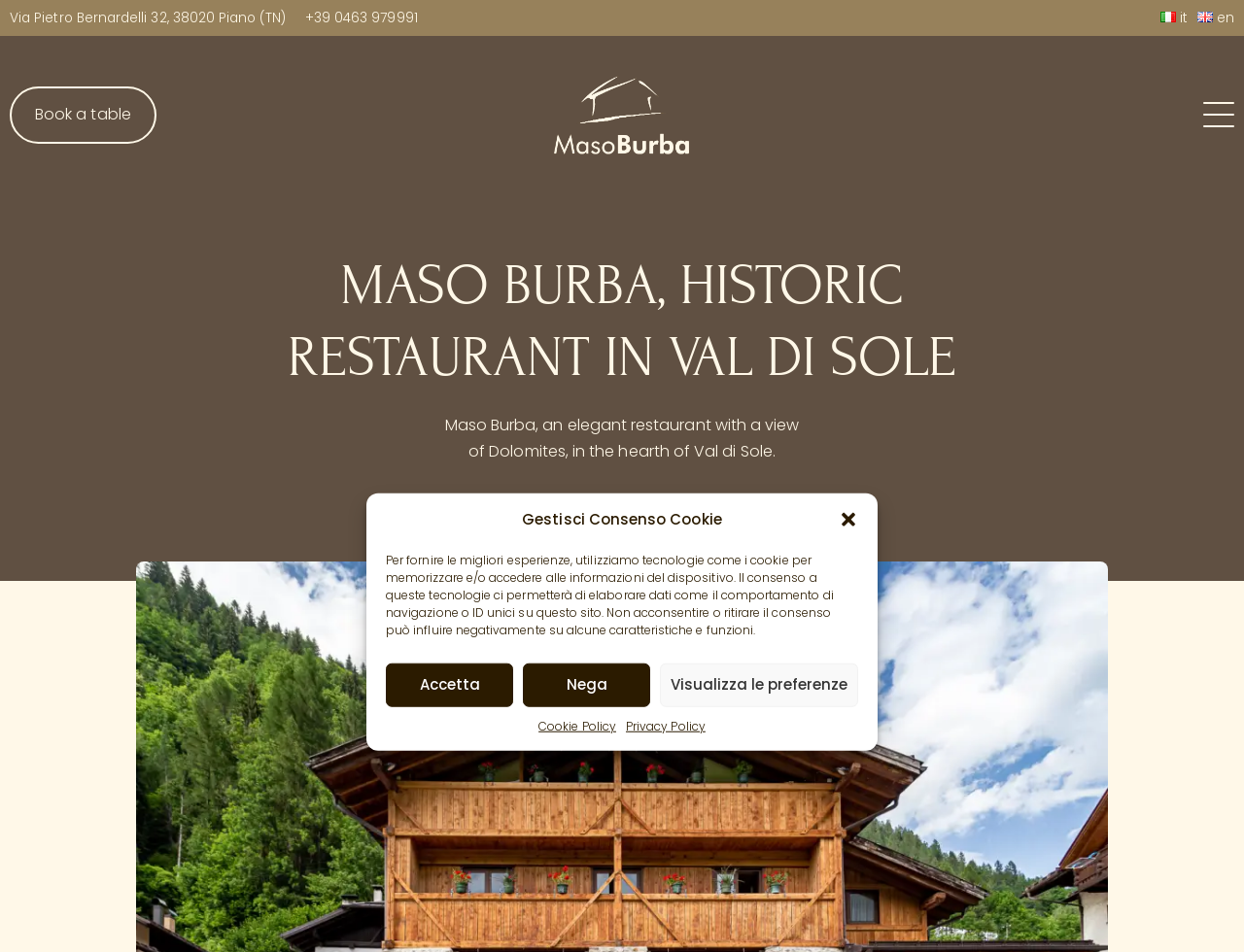What is the language of the website?
Could you please answer the question thoroughly and with as much detail as possible?

The language of the website can be determined by the presence of language links 'it' and 'en', which suggest that the website is available in Italian and English.